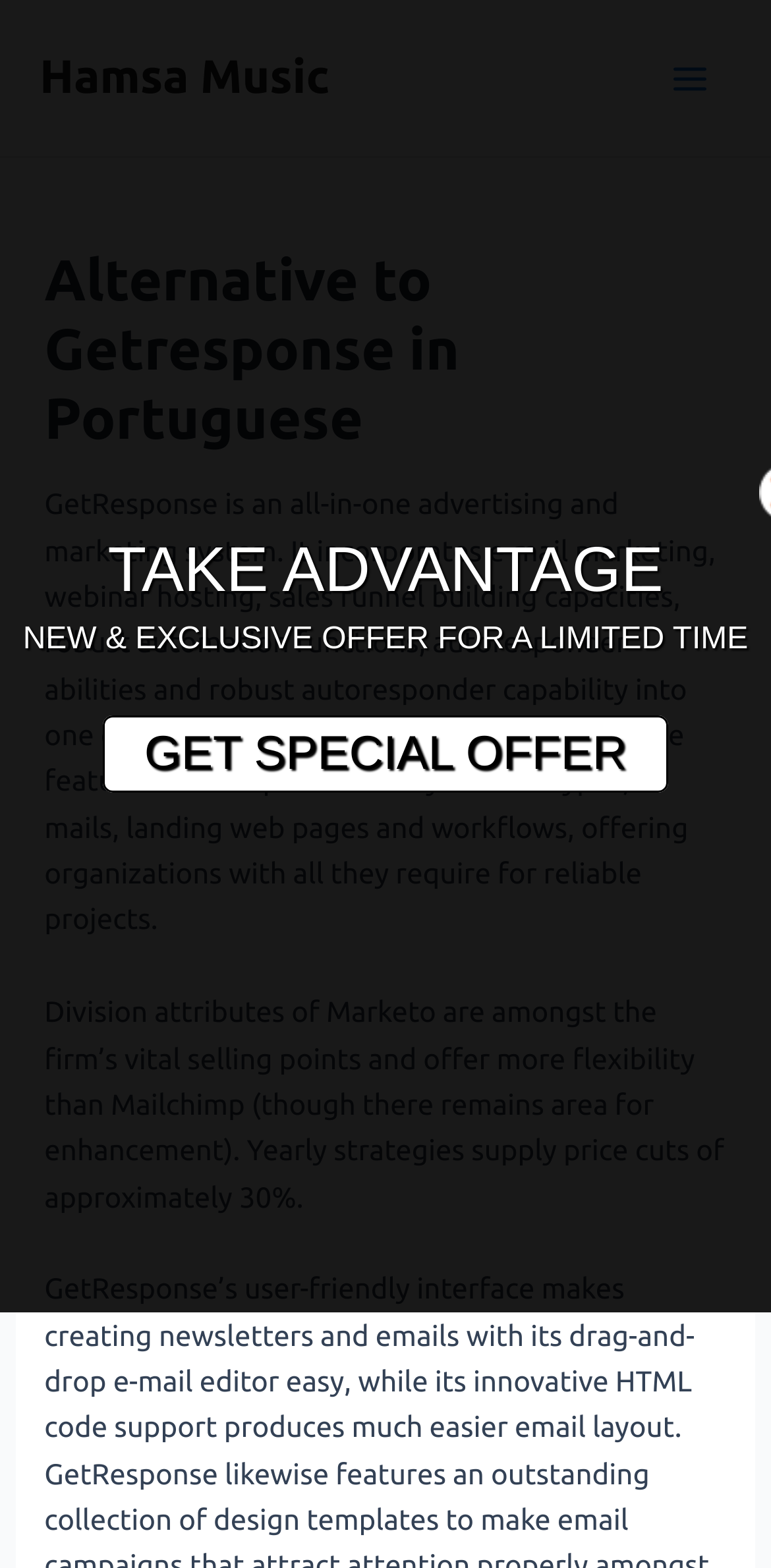Illustrate the webpage with a detailed description.

The webpage is about exploring Portuguese alternatives to Getresponse, an all-in-one advertising and marketing system. At the top left, there is a link to "Hamsa Music". On the top right, a button labeled "Main Menu" is located, accompanied by a small image. 

Below the top section, a header section spans across the page, containing a heading that reads "Alternative to Getresponse in Portuguese". This header is followed by a block of text that describes GetResponse's features, including email marketing, webinar hosting, and sales funnel building capabilities. 

Further down, another block of text compares the division attributes of Marketo to Mailchimp, highlighting the flexibility and discounts offered by Marketo's yearly plans. 

In the middle of the page, a prominent call-to-action section stands out, with the text "TAKE ADVANTAGE" in a larger font size. Below this, a limited-time offer is announced, accompanied by a link to "GET SPECIAL OFFER" on the right side of the page.